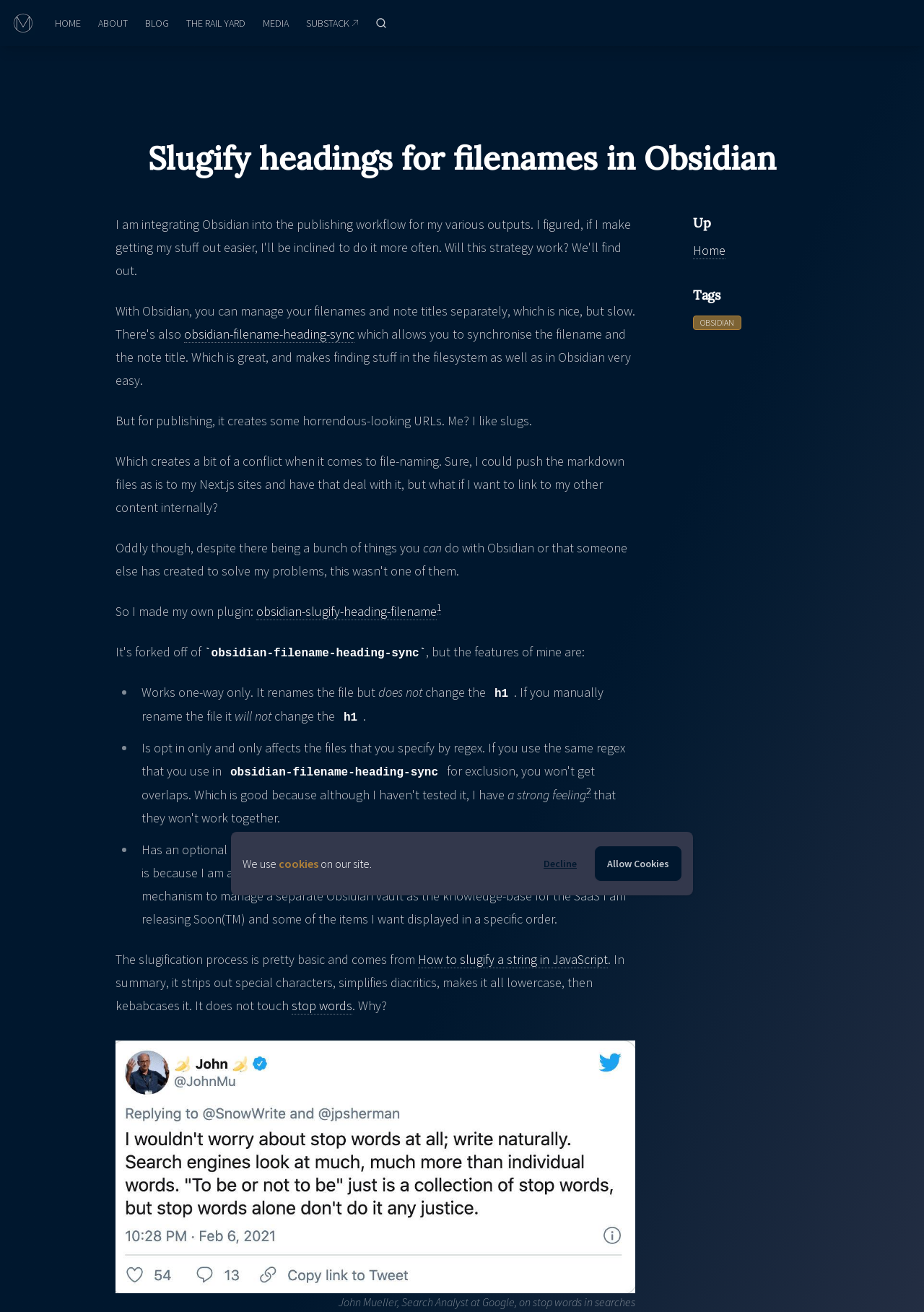Respond to the following question with a brief word or phrase:
What is the optional delimiter setting for?

filename-based sorting